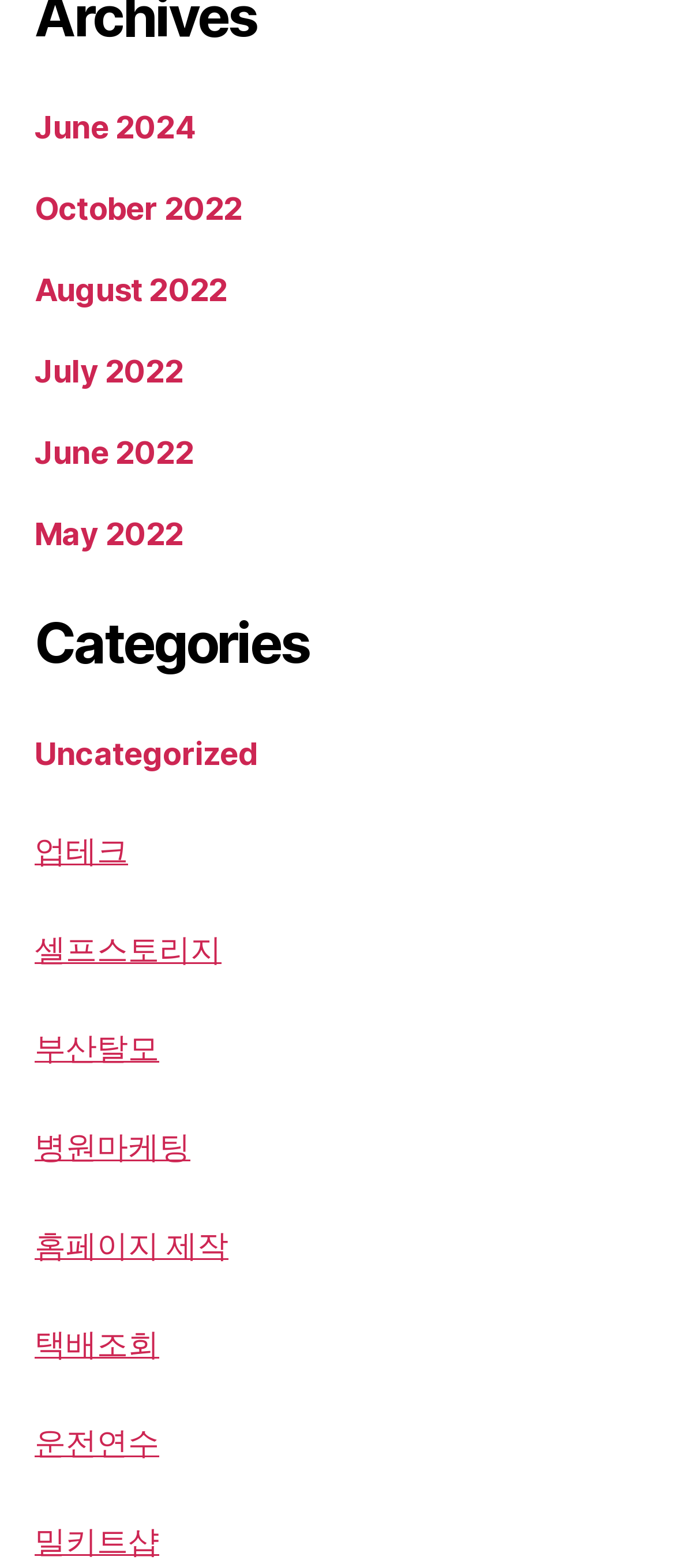Please identify the bounding box coordinates of the element that needs to be clicked to execute the following command: "visit 홈페이지 제작 website". Provide the bounding box using four float numbers between 0 and 1, formatted as [left, top, right, bottom].

[0.051, 0.782, 0.338, 0.808]